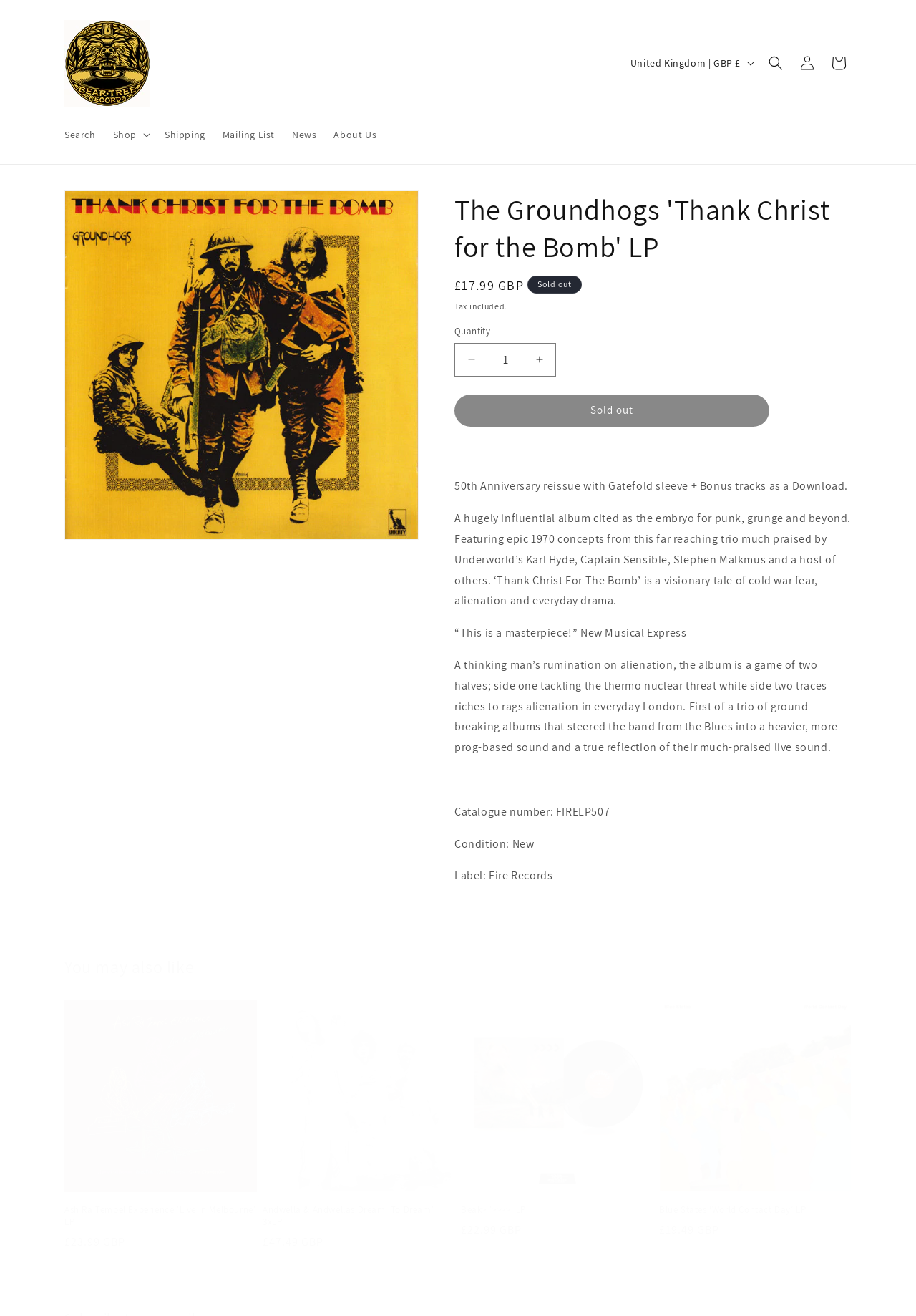Please specify the coordinates of the bounding box for the element that should be clicked to carry out this instruction: "Click on the 'Search' link". The coordinates must be four float numbers between 0 and 1, formatted as [left, top, right, bottom].

[0.061, 0.091, 0.114, 0.114]